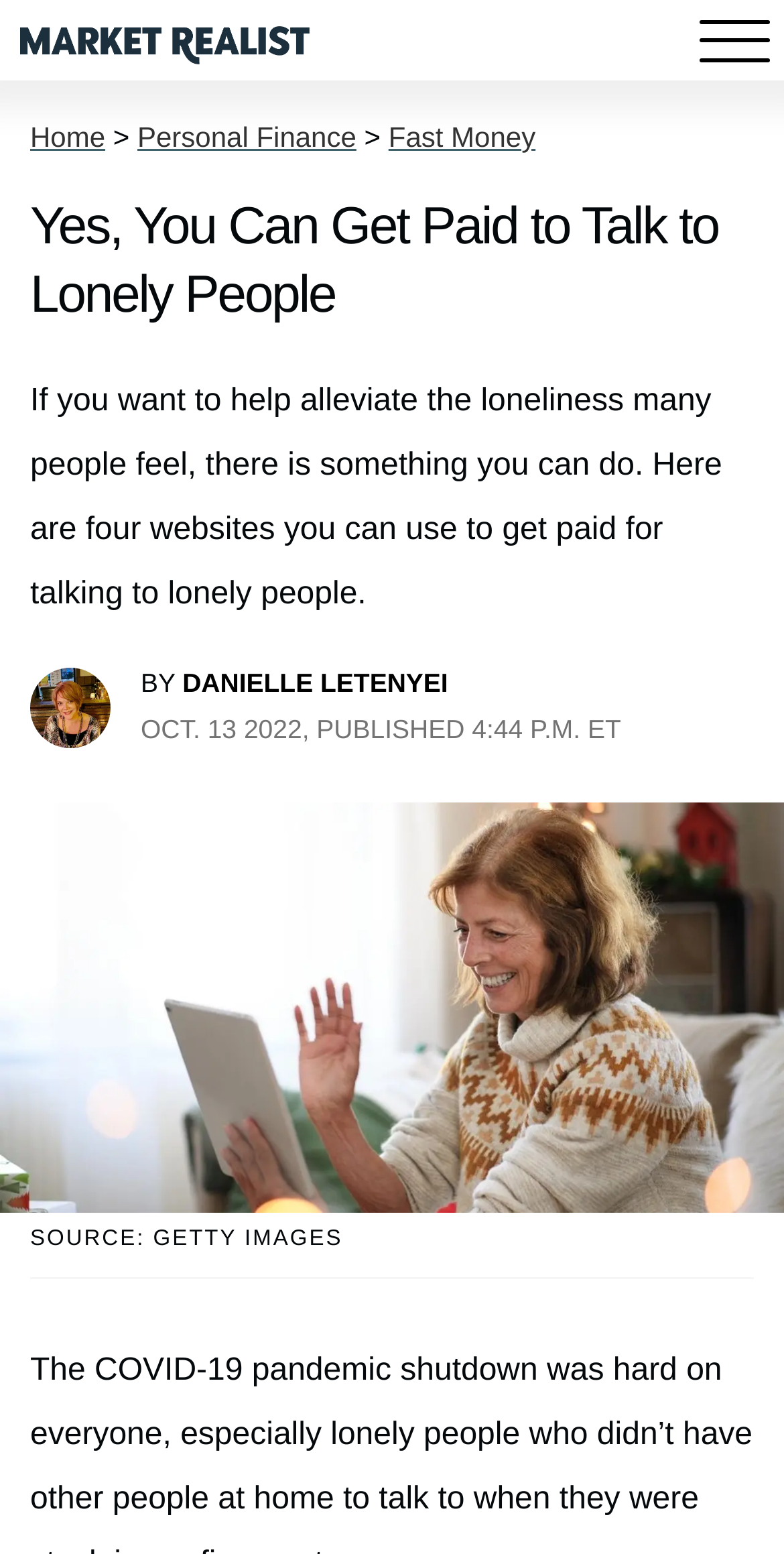Bounding box coordinates should be provided in the format (top-left x, top-left y, bottom-right x, bottom-right y) with all values between 0 and 1. Identify the bounding box for this UI element: Personal Finance

[0.175, 0.078, 0.455, 0.098]